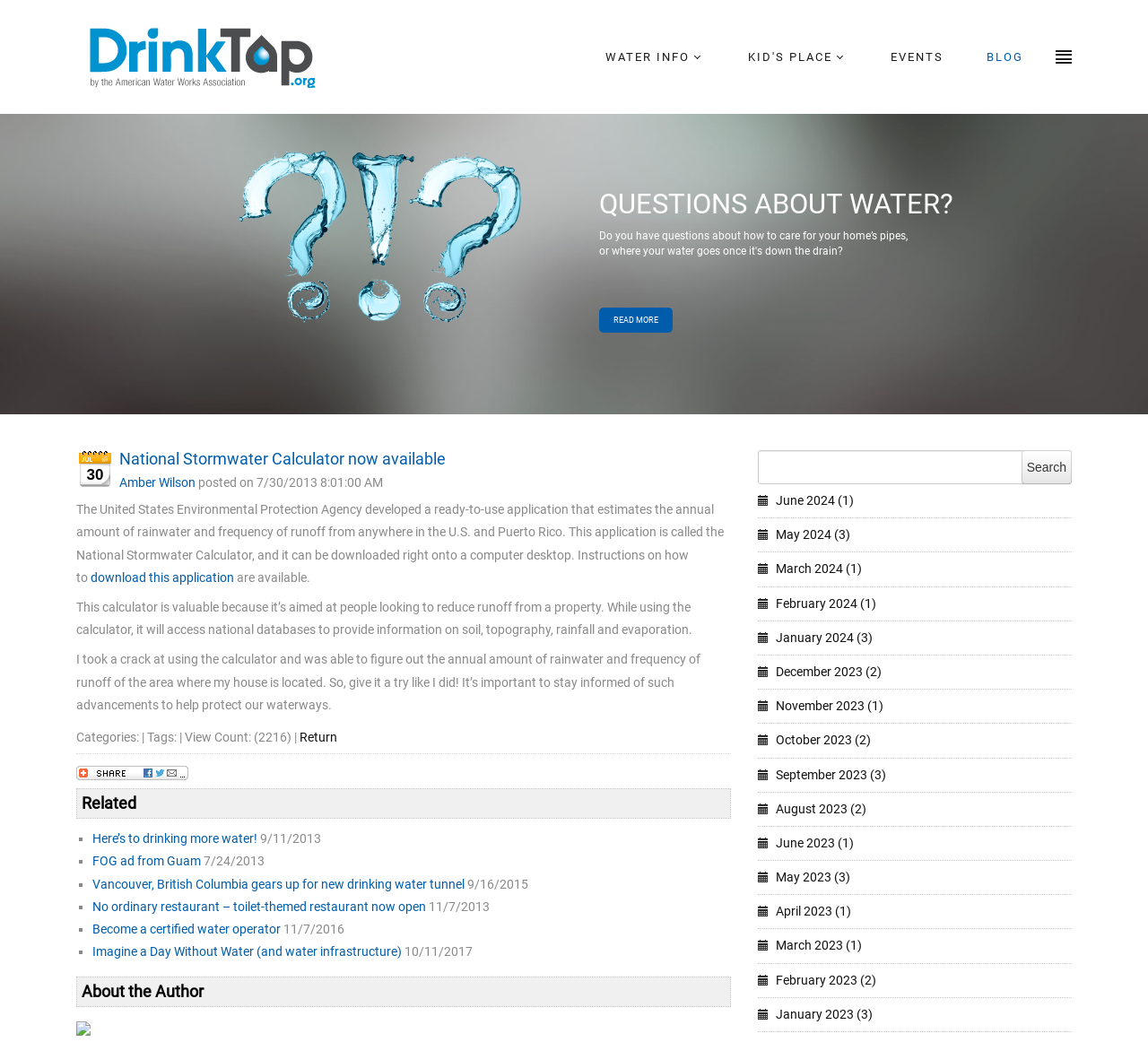Given the element description Become a certified water operator, specify the bounding box coordinates of the corresponding UI element in the format (top-left x, top-left y, bottom-right x, bottom-right y). All values must be between 0 and 1.

[0.08, 0.885, 0.245, 0.898]